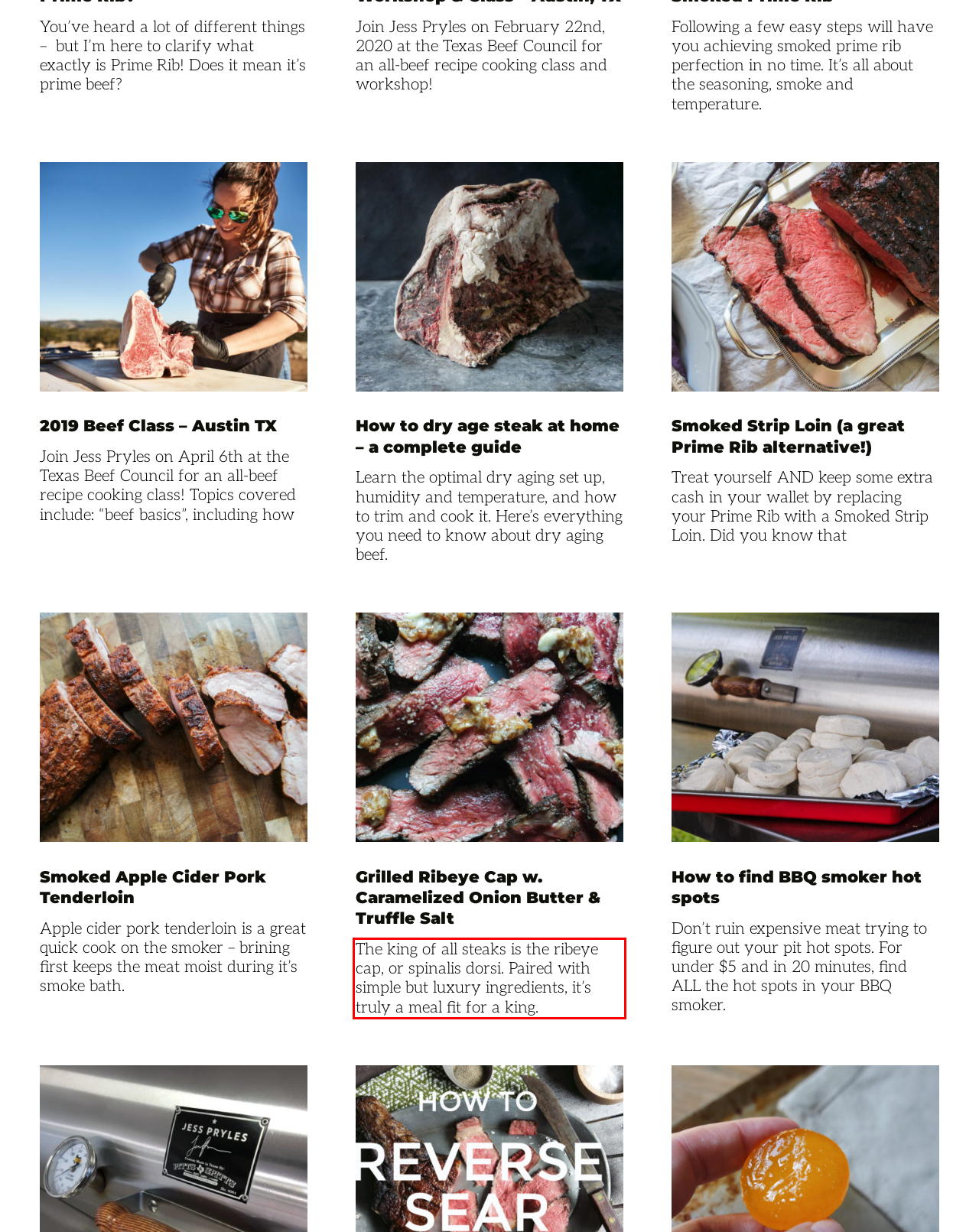From the provided screenshot, extract the text content that is enclosed within the red bounding box.

The king of all steaks is the ribeye cap, or spinalis dorsi. Paired with simple but luxury ingredients, it’s truly a meal fit for a king.